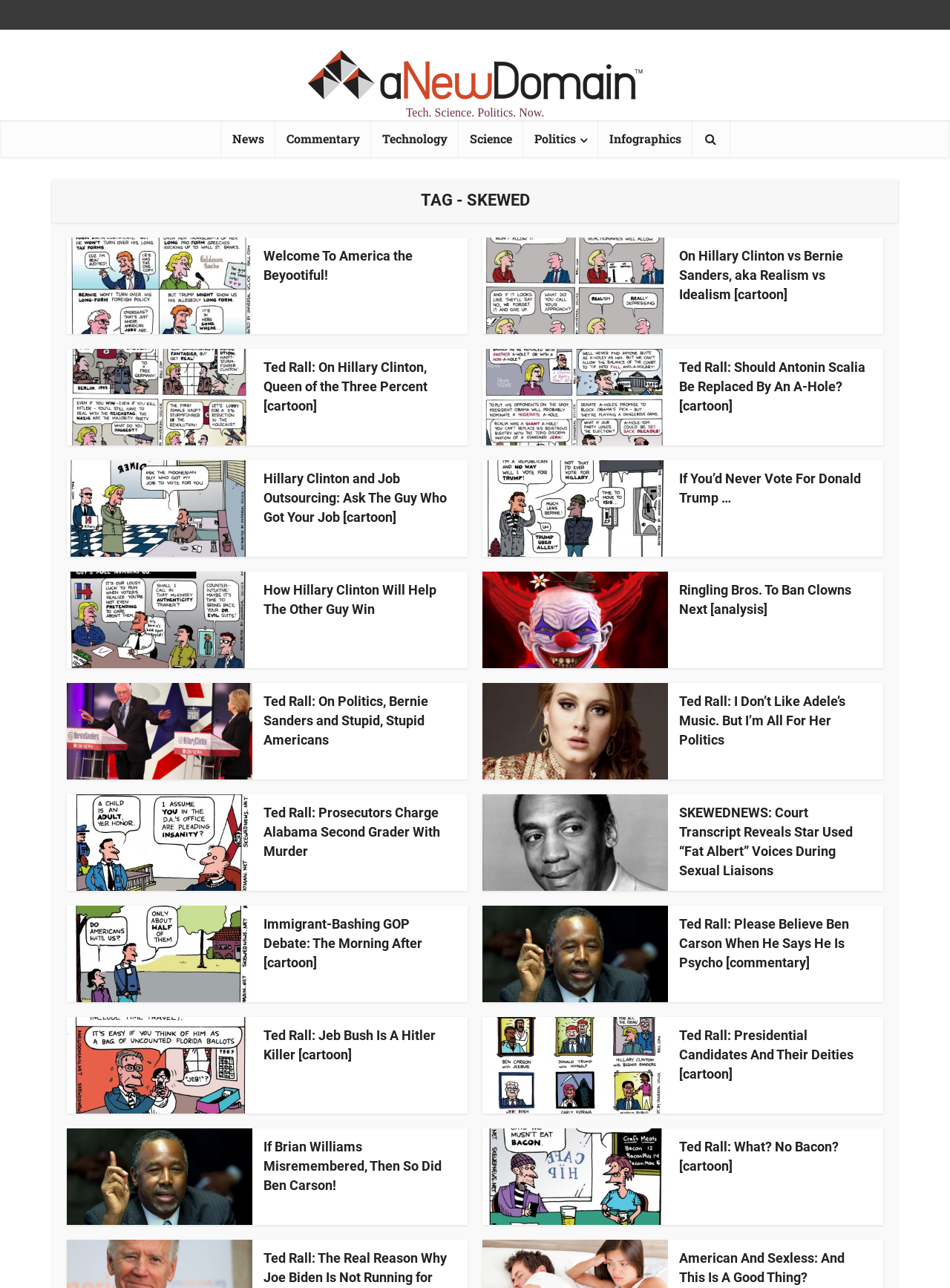Identify and provide the main heading of the webpage.

TAG - SKEWED